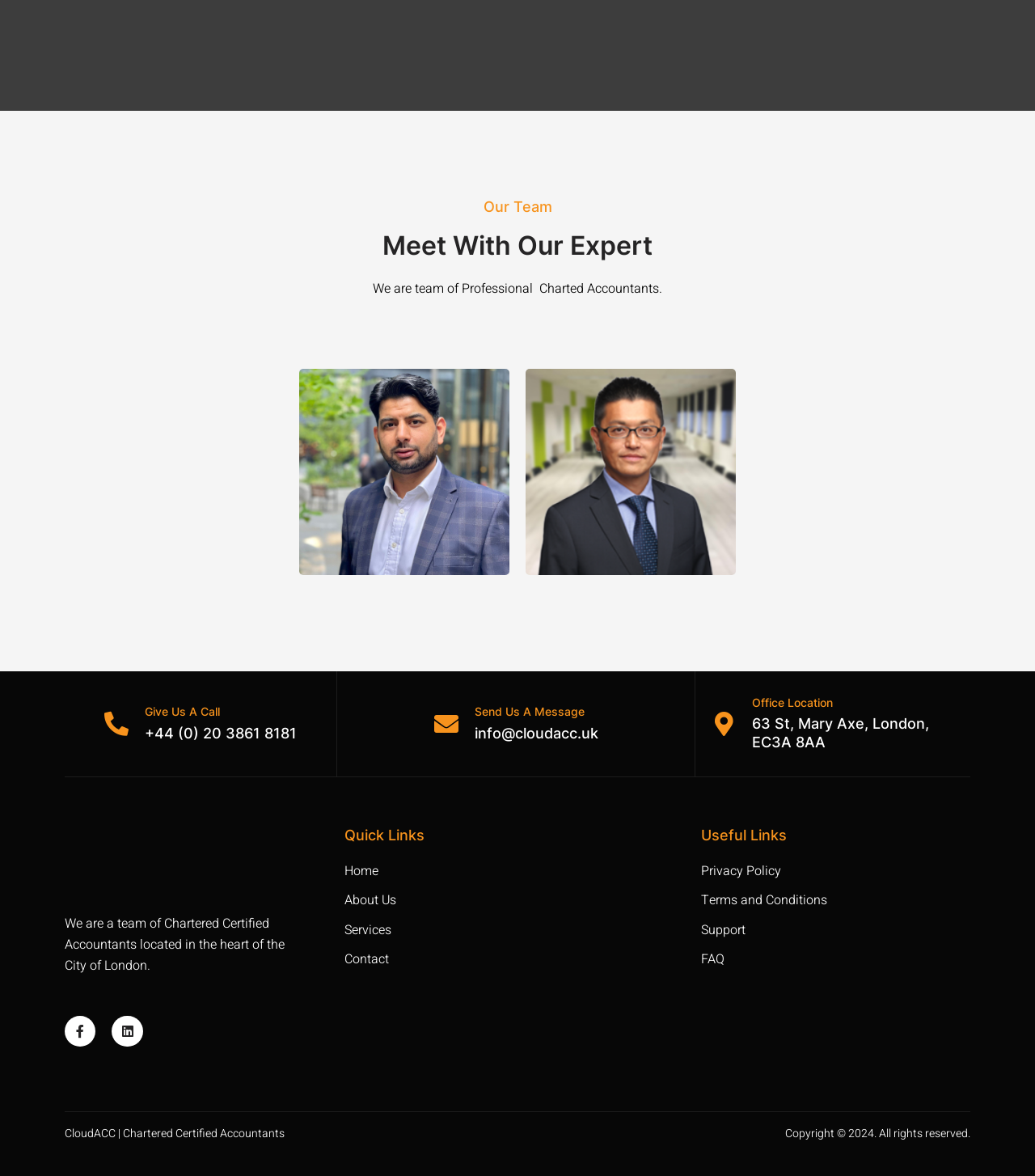Specify the bounding box coordinates of the area to click in order to follow the given instruction: "View team members."

[0.07, 0.313, 0.273, 0.489]